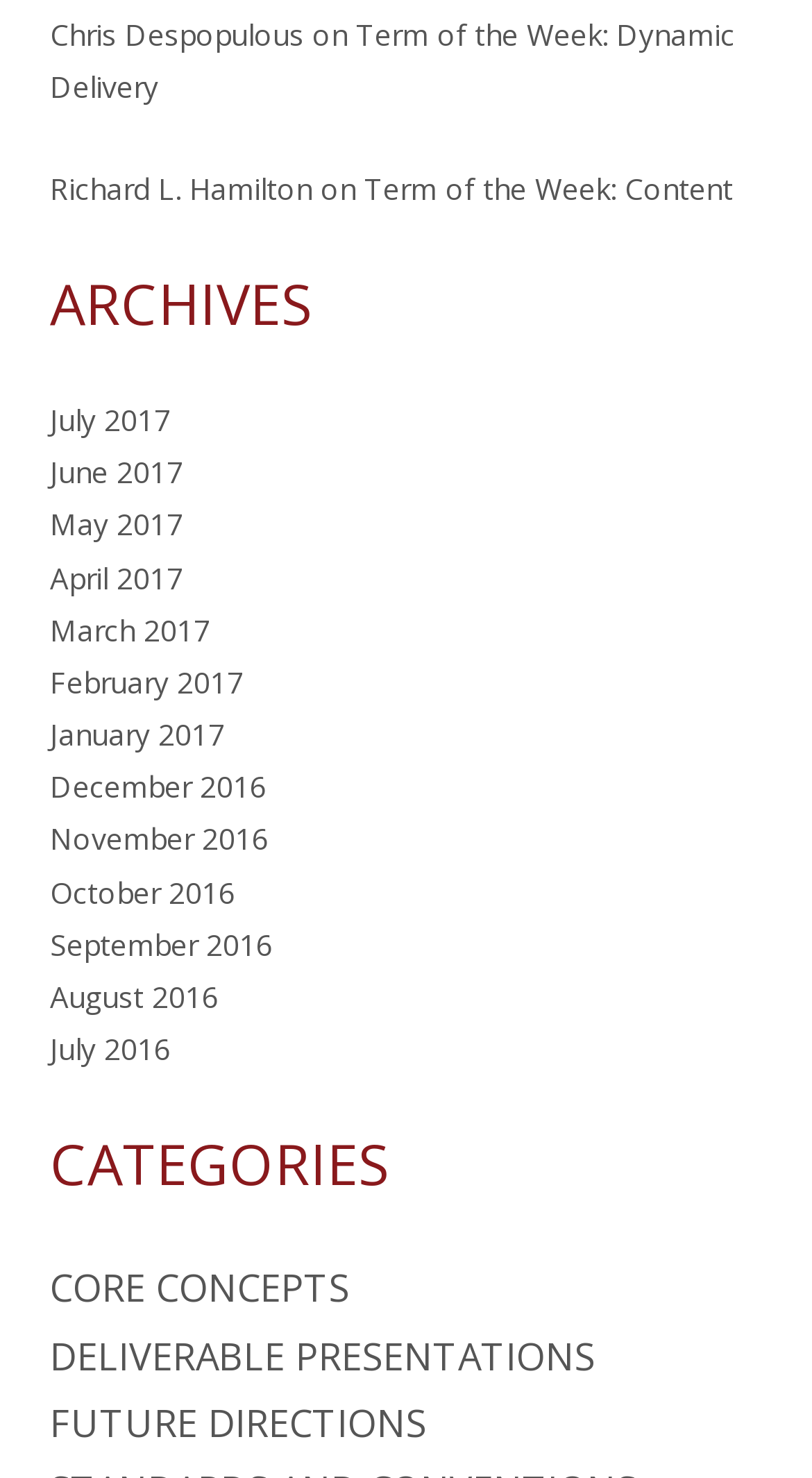From the element description Richard L. Hamilton, predict the bounding box coordinates of the UI element. The coordinates must be specified in the format (top-left x, top-left y, bottom-right x, bottom-right y) and should be within the 0 to 1 range.

[0.062, 0.114, 0.385, 0.141]